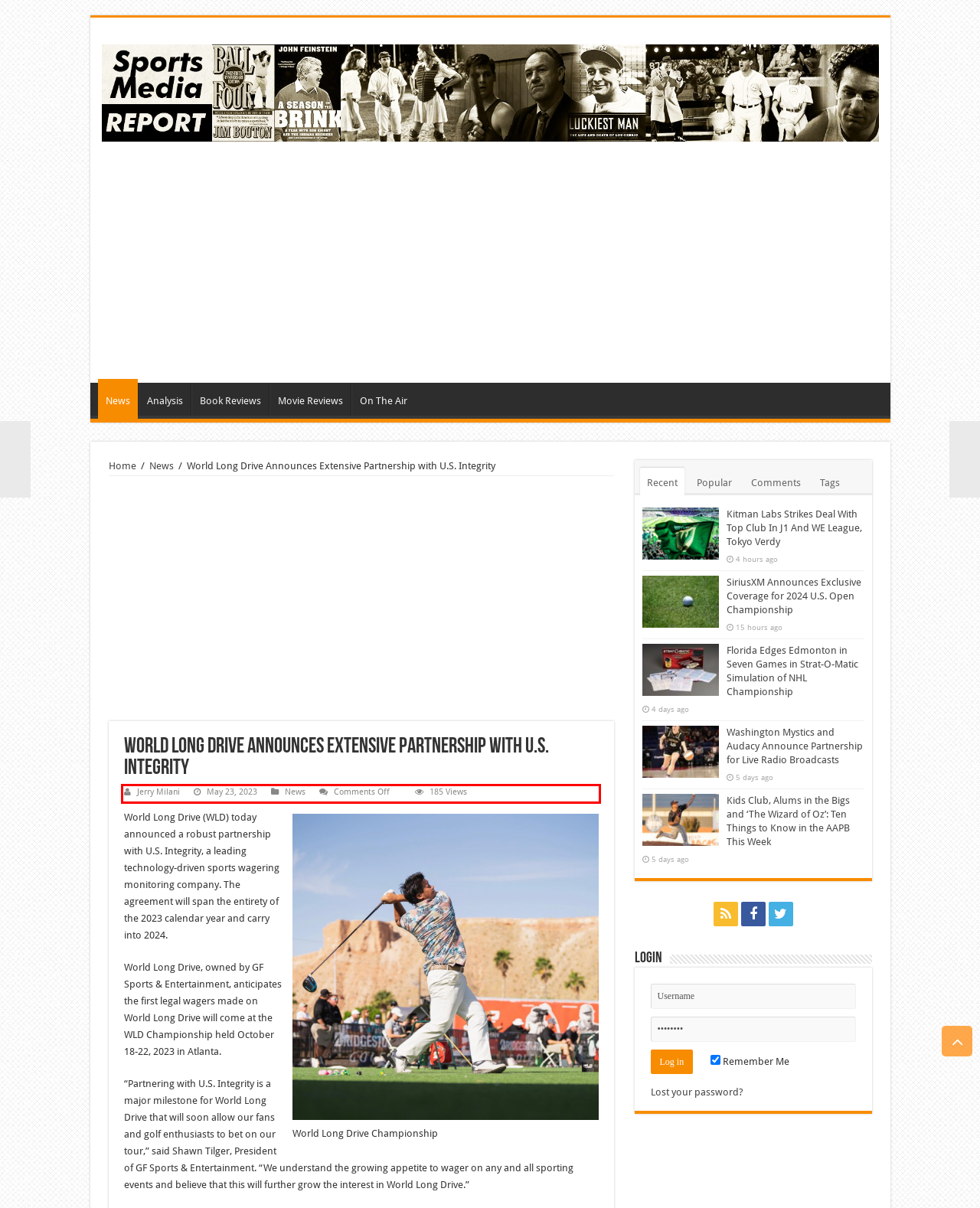You are looking at a screenshot of a webpage with a red rectangle bounding box. Use OCR to identify and extract the text content found inside this red bounding box.

Jerry Milani May 23, 2023 News Comments Off on World Long Drive Announces Extensive Partnership with U.S. Integrity 185 Views